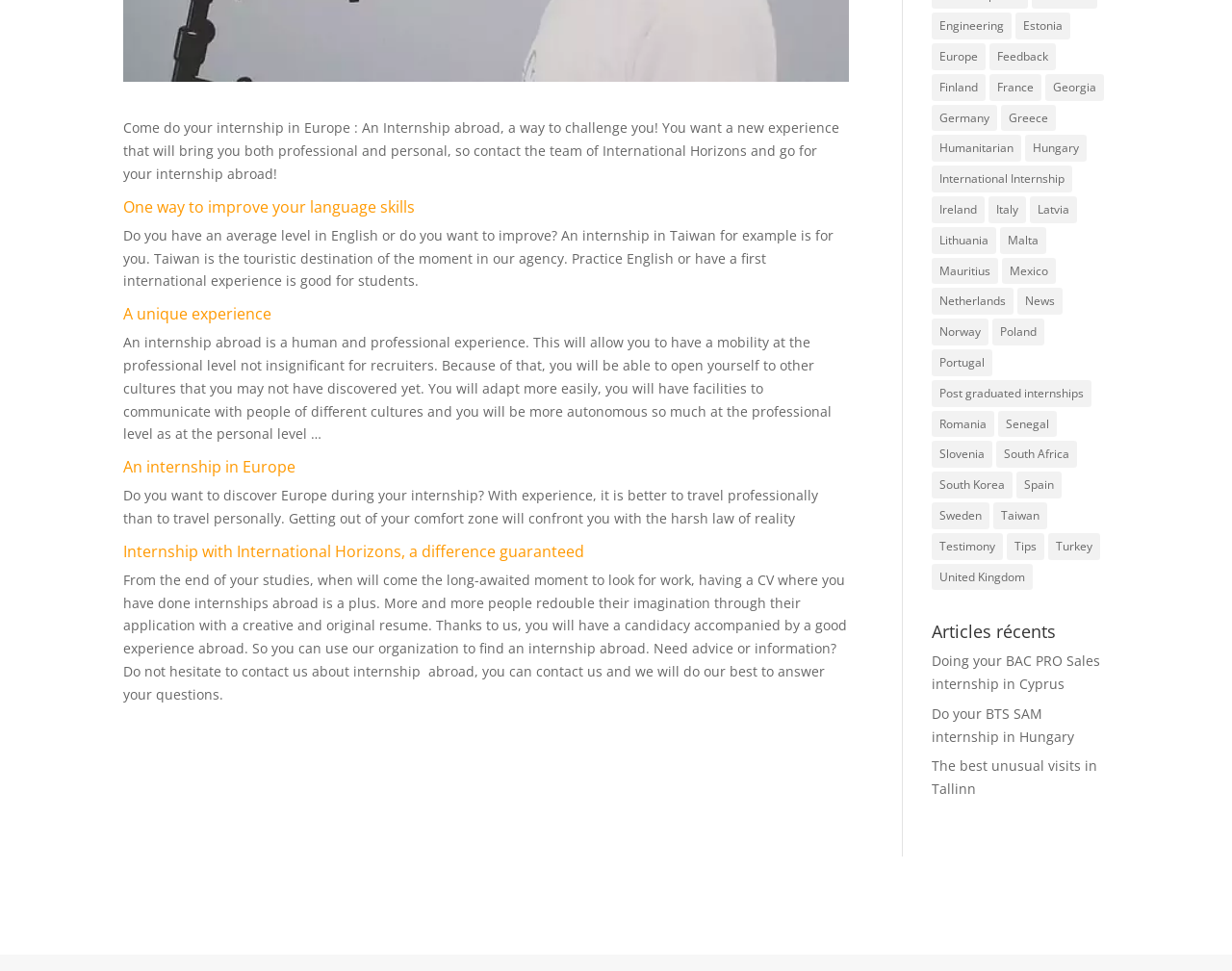Identify the bounding box for the described UI element: "Tips".

[0.817, 0.549, 0.848, 0.576]